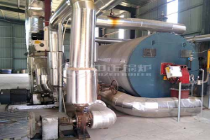Offer an in-depth caption that covers the entire scene depicted in the image.

This image showcases a large industrial boiler system, specifically the "2 Million Kcal YQW Series Gas-fired Thermal Oil Heater." The boiler, designed for heavy-duty applications, is prominent in the center of the image, featuring a metallic body with visible piping and valves. The structure is sleek and utilitarian, reflecting its function in a chemical industry setting. Surrounding the boiler are various connected pipes and components, indicating a sophisticated heating system capable of efficiently managing thermal energy. The setting appears to be a spacious industrial facility, providing ample room for the installation and maintenance of such equipment. The boiler represents a crucial part of processes that require significant heat output, underscoring its importance in industrial operations.